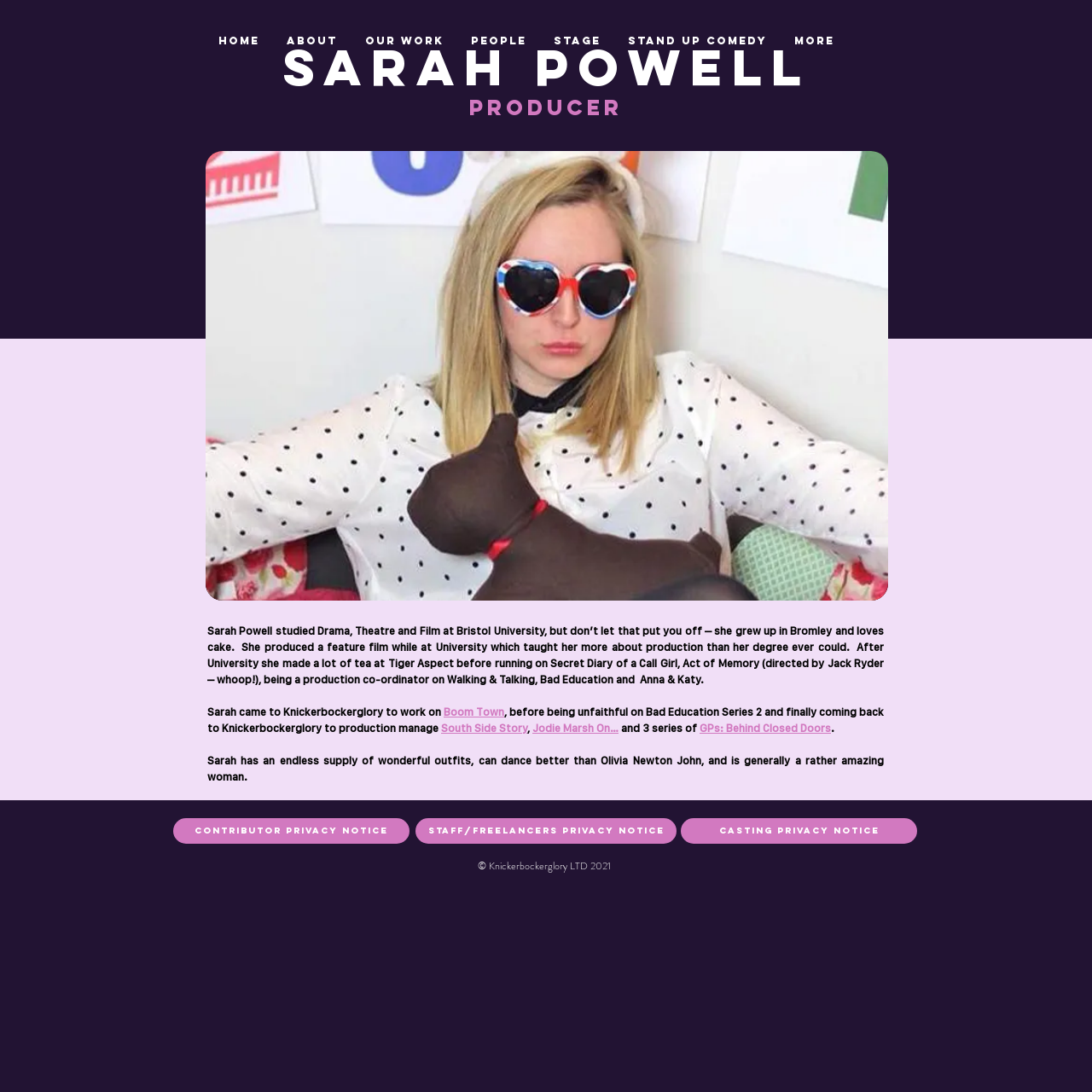How many images are there on the webpage? Look at the image and give a one-word or short phrase answer.

1